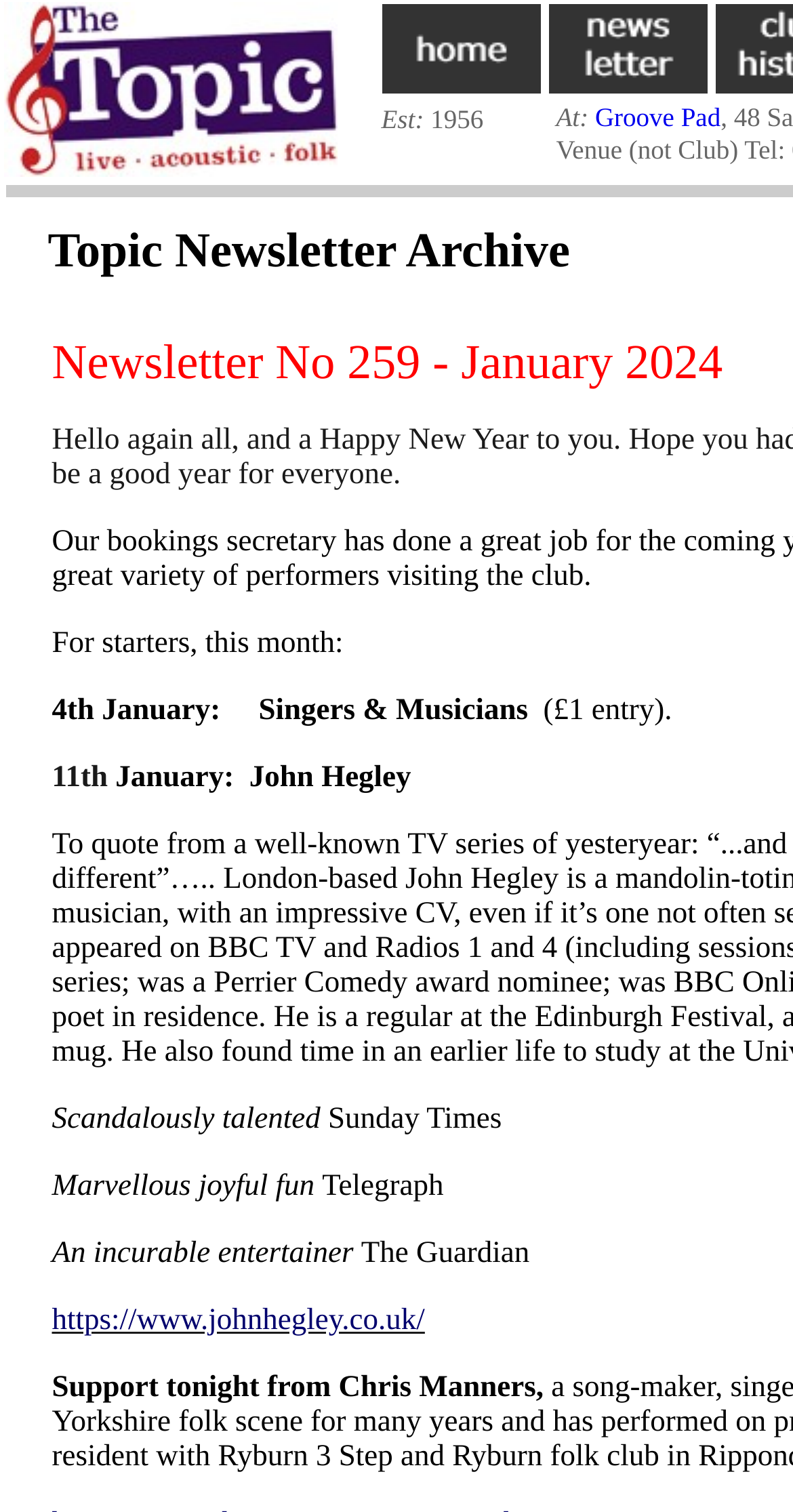Who is the performer on 11th January?
By examining the image, provide a one-word or phrase answer.

John Hegley